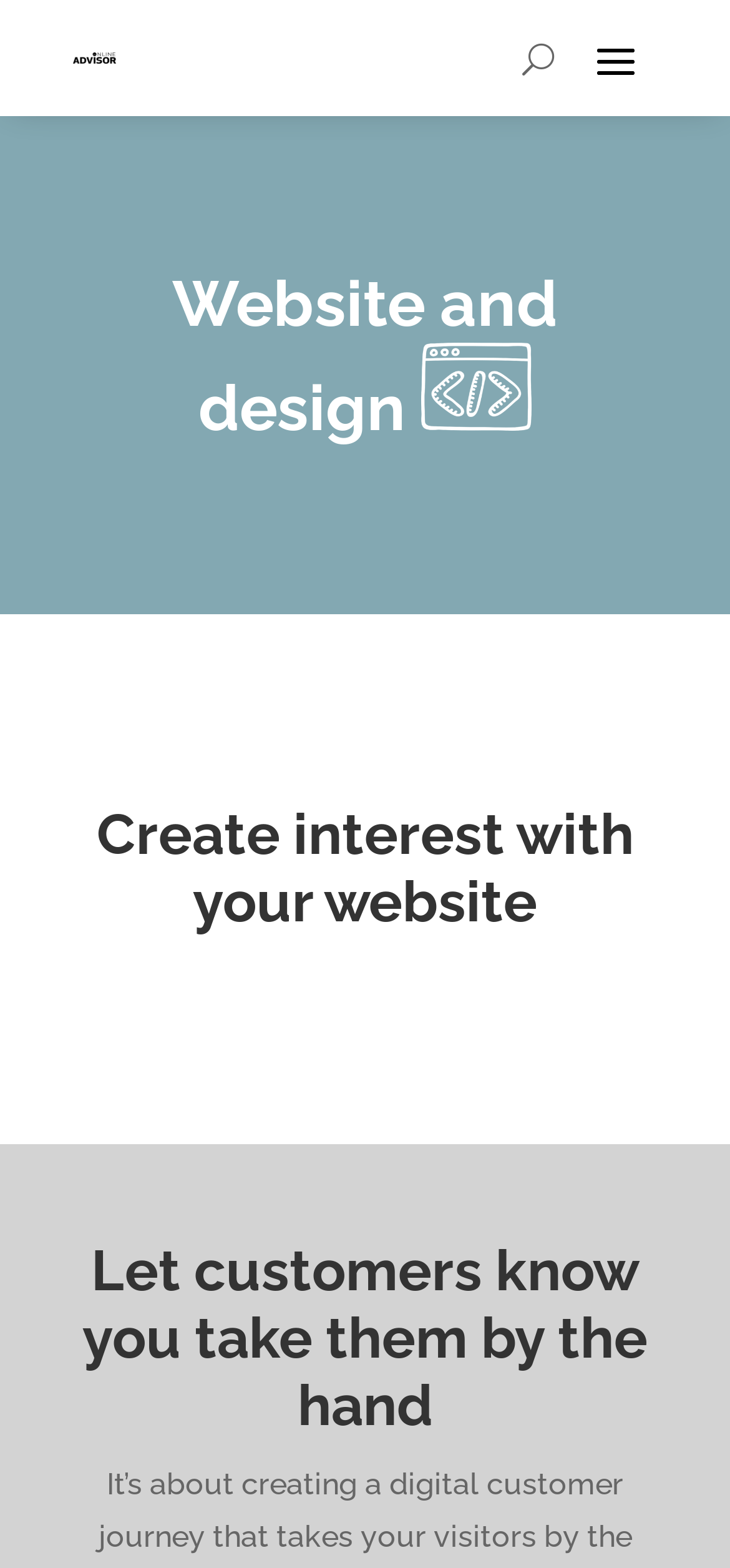Is there a button on the webpage?
Please provide a single word or phrase as your answer based on the screenshot.

Yes